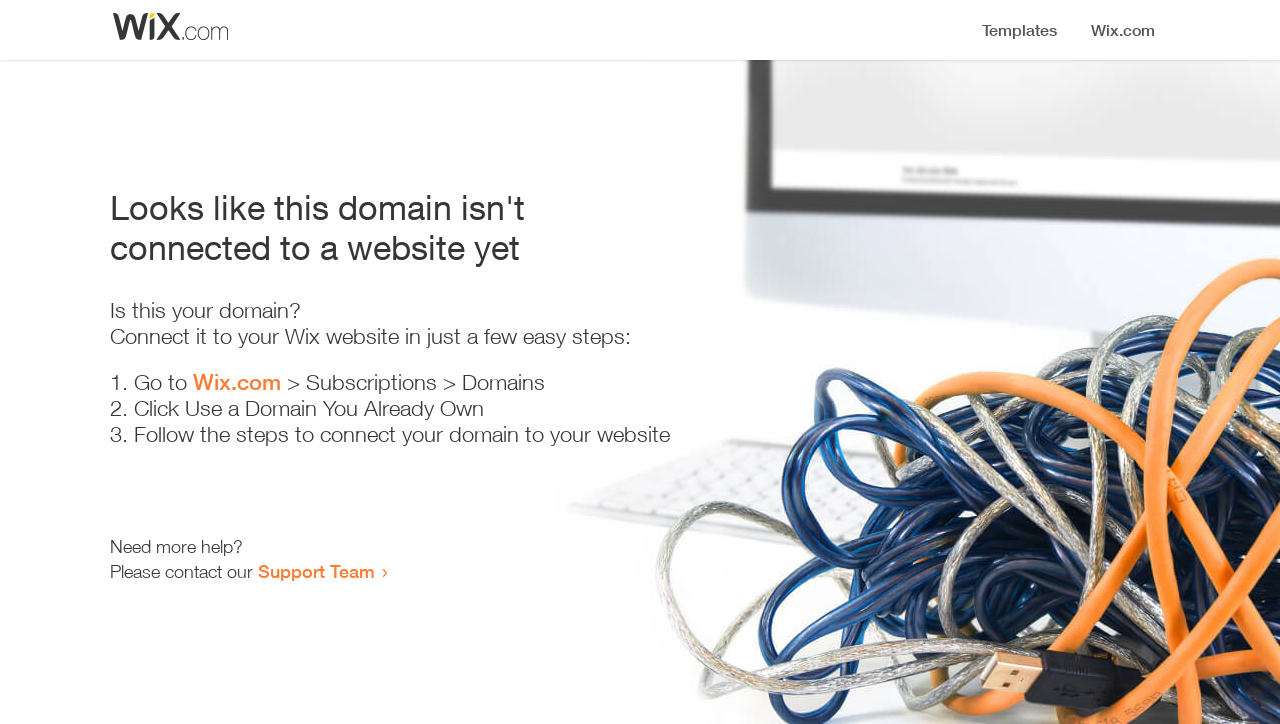What is the main heading of this webpage? Please extract and provide it.

Looks like this domain isn't
connected to a website yet